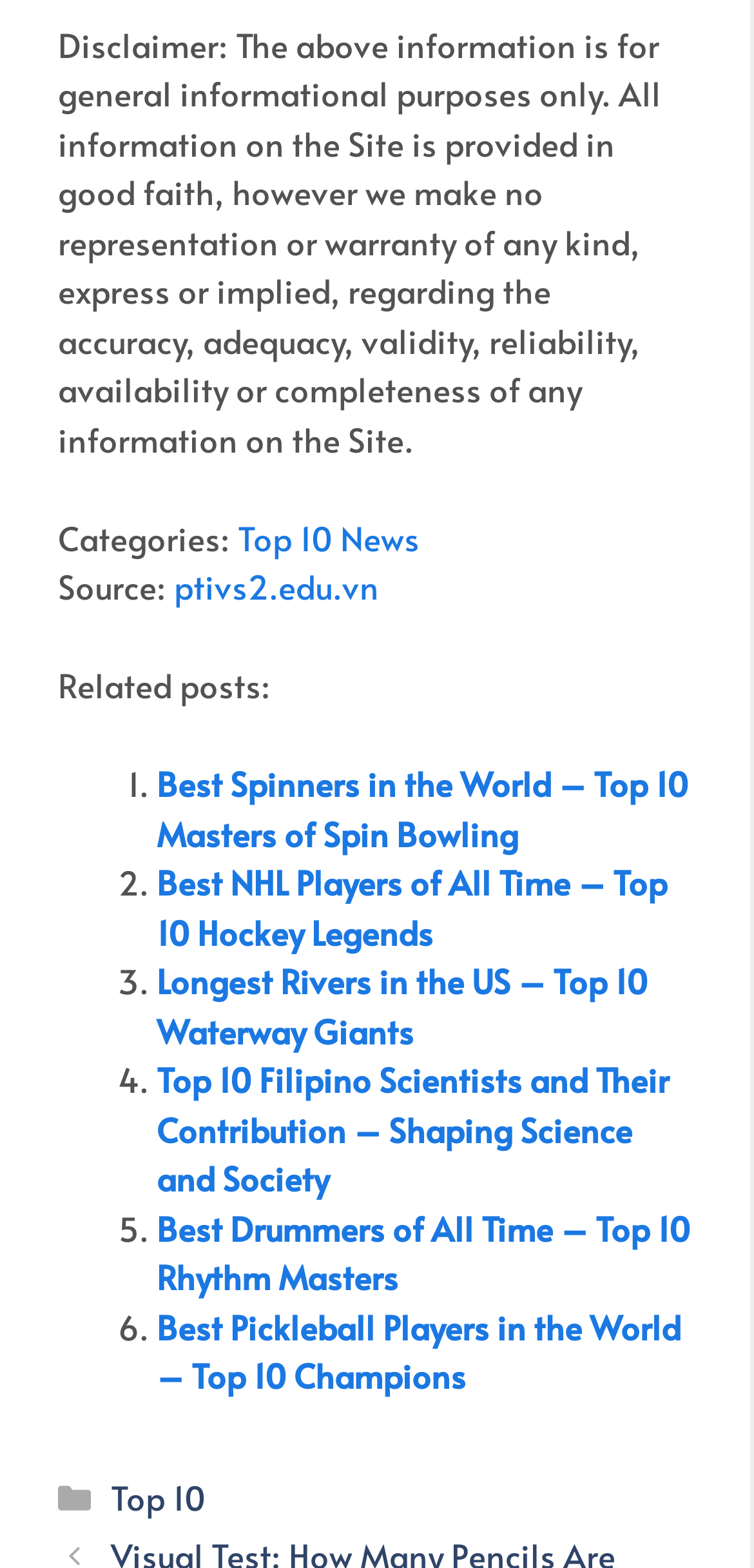Please mark the bounding box coordinates of the area that should be clicked to carry out the instruction: "Visit ptivs2.edu.vn".

[0.231, 0.359, 0.503, 0.389]